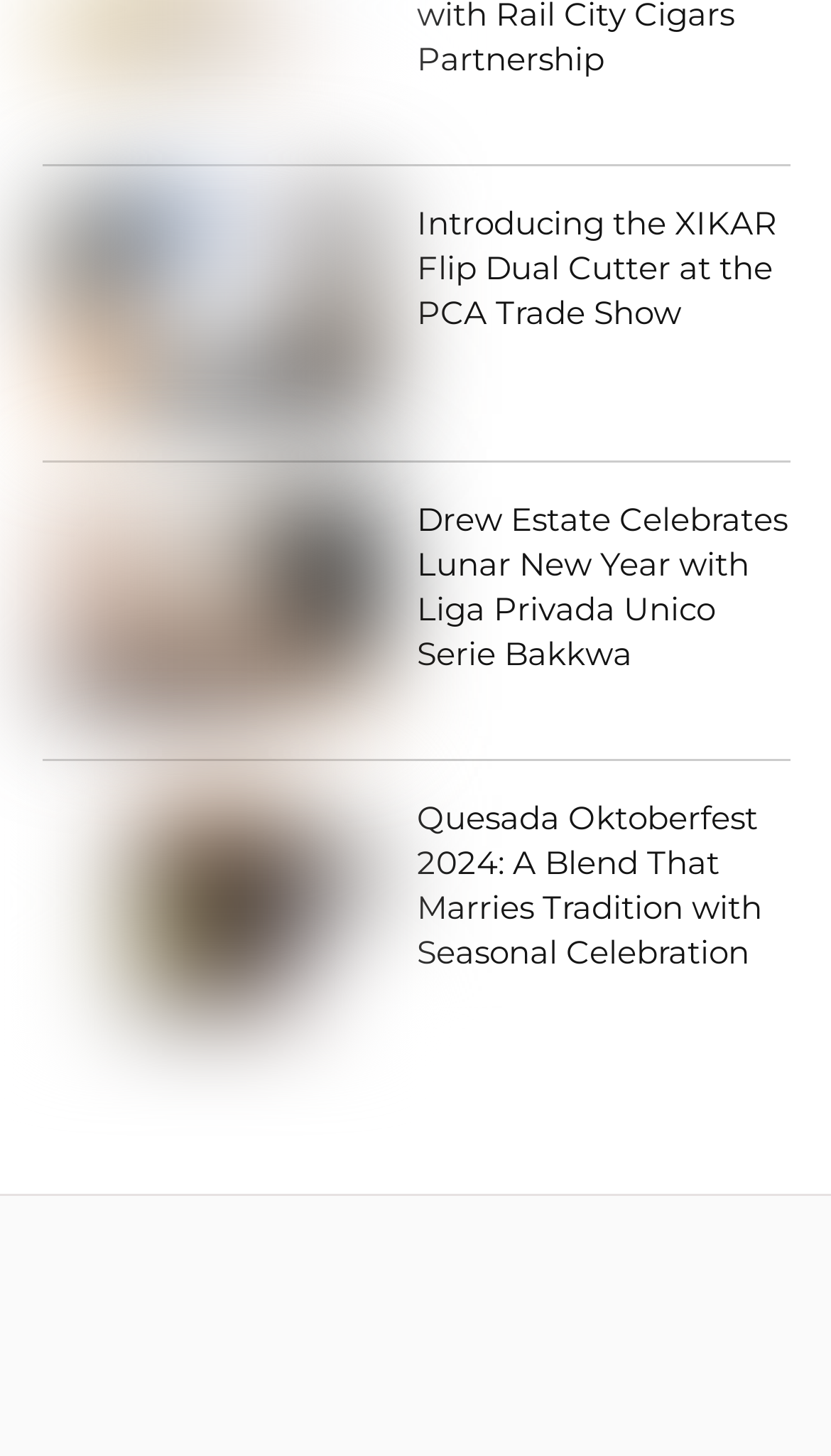What is the name of the company mentioned in the second news article?
Refer to the image and give a detailed answer to the question.

I looked at the second news article link, which is 'Drew Estate Celebrates Lunar New Year with Liga Privada Unico Serie Bakkwa'. The company name mentioned in this link is 'Drew Estate'.